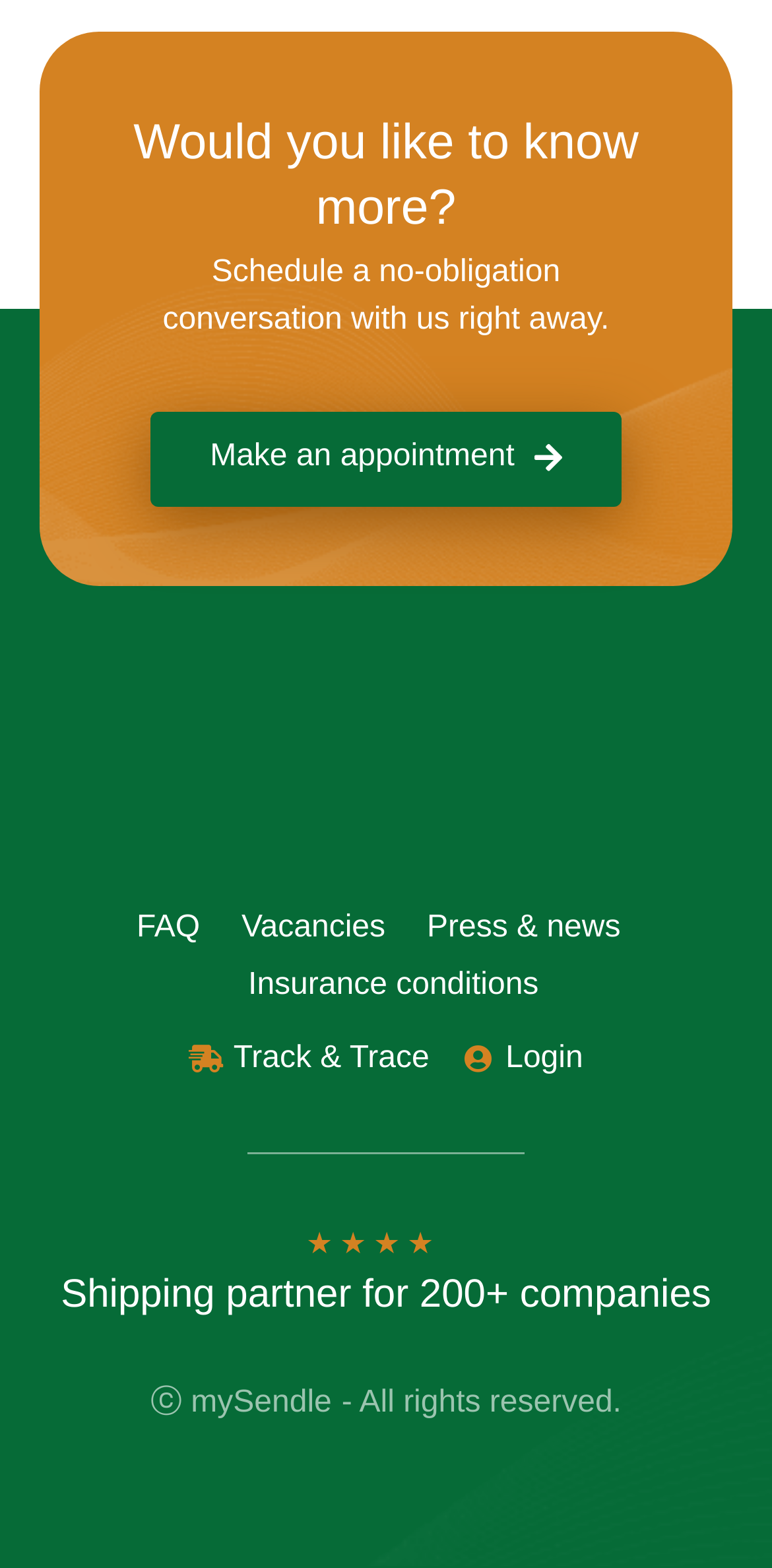Refer to the image and provide a thorough answer to this question:
What is the company name mentioned on the webpage?

The company name 'mySendle' is mentioned at the bottom of the webpage, along with a copyright symbol, indicating that the webpage belongs to mySendle.